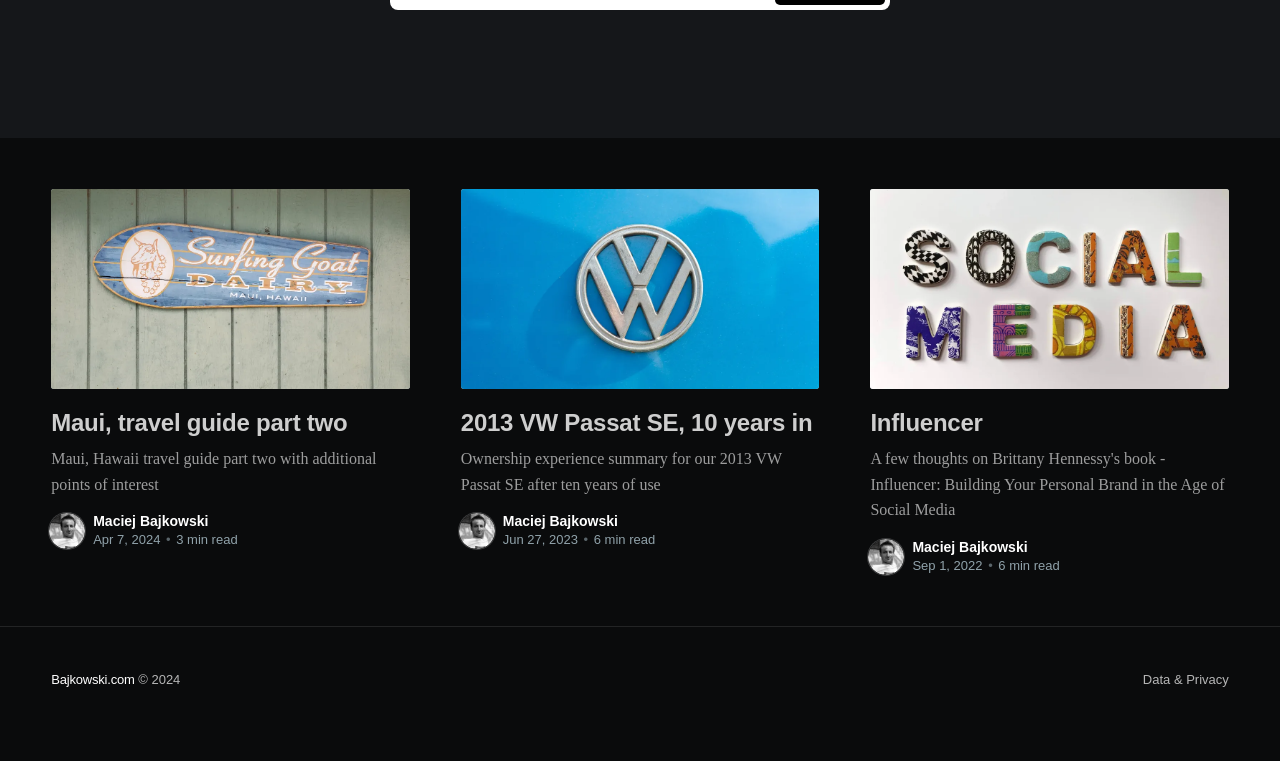Pinpoint the bounding box coordinates of the element you need to click to execute the following instruction: "Learn about Data & Privacy". The bounding box should be represented by four float numbers between 0 and 1, in the format [left, top, right, bottom].

[0.893, 0.877, 0.96, 0.911]